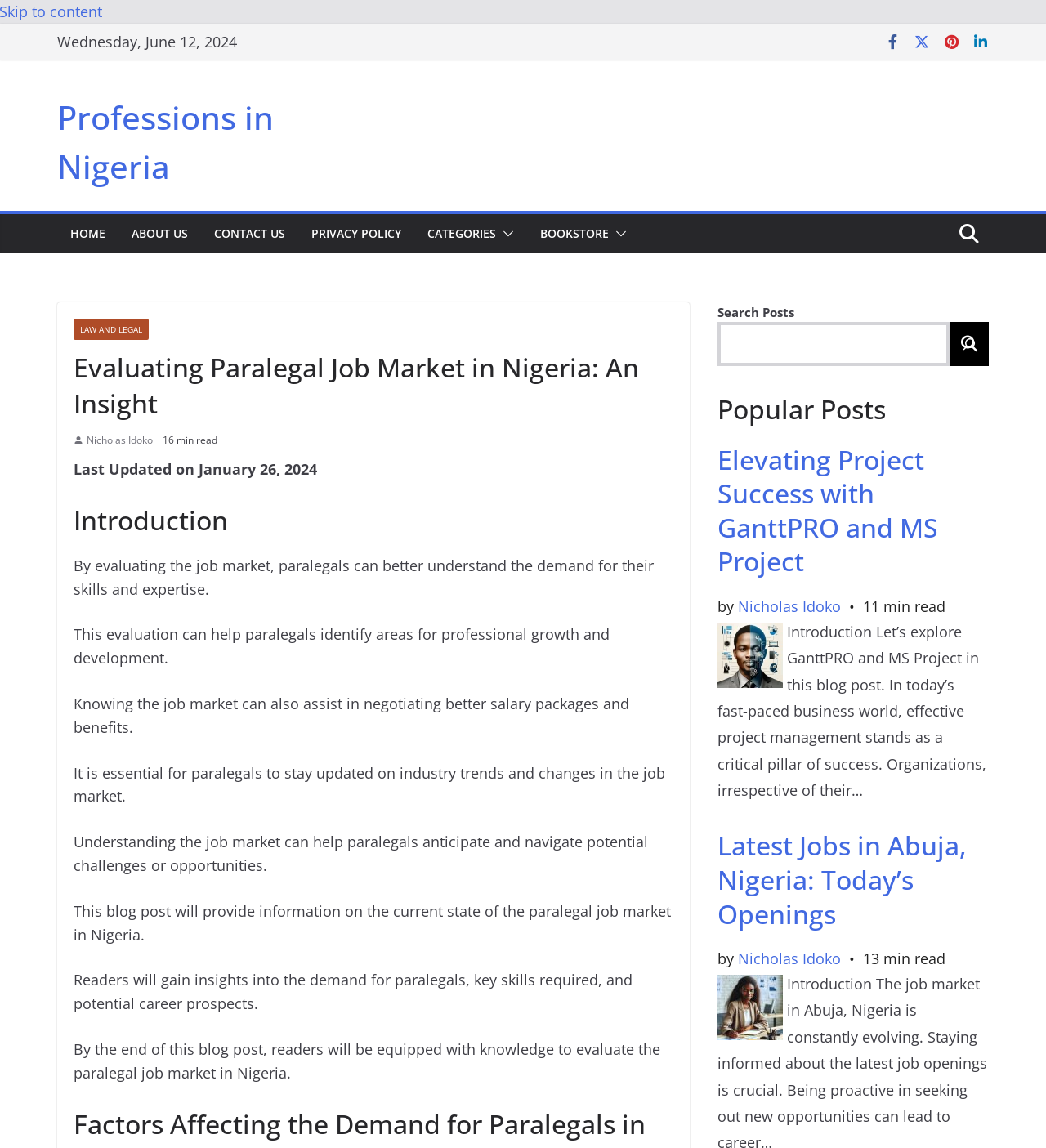Give a one-word or one-phrase response to the question: 
How long does it take to read the blog post?

16 min